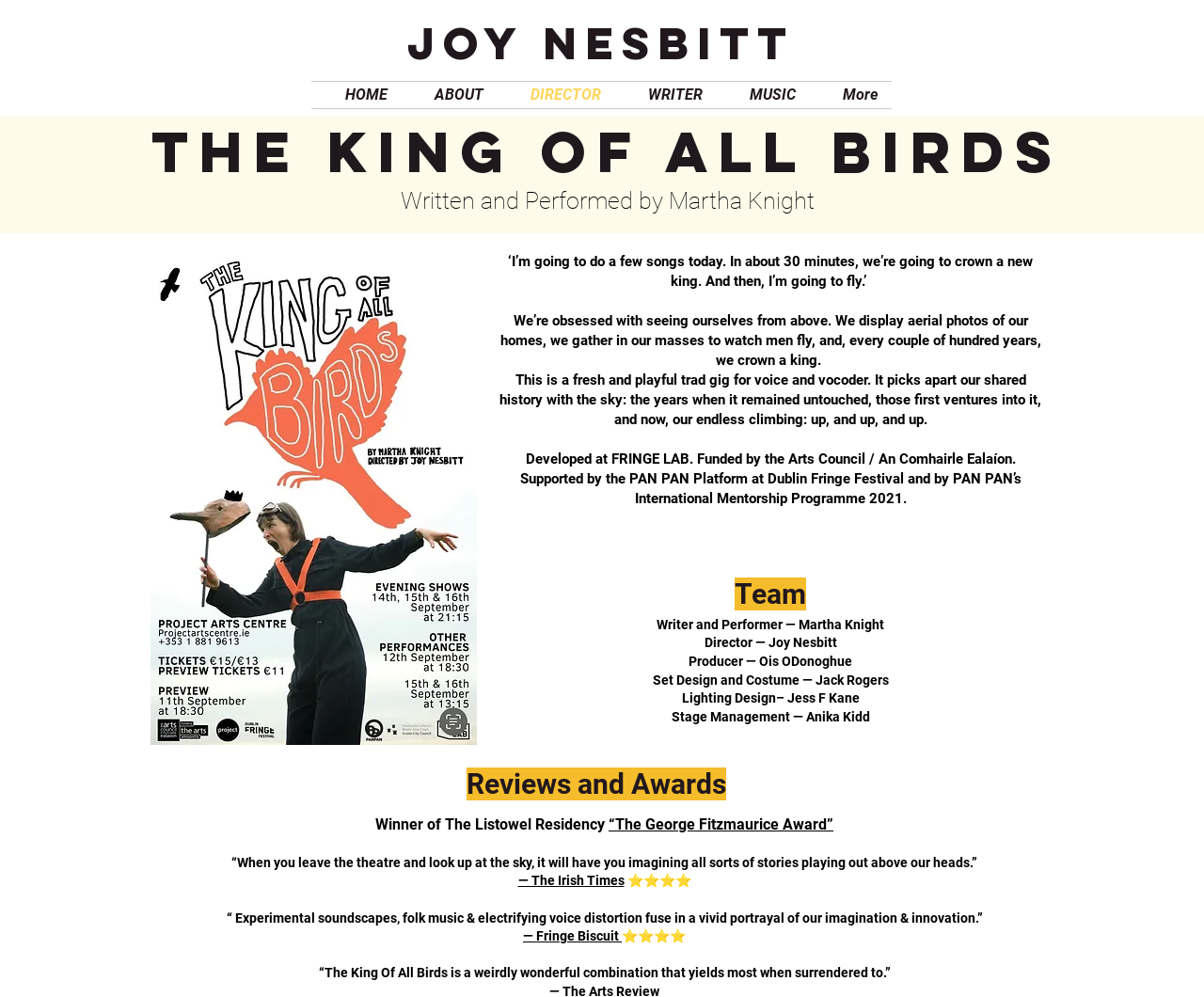Identify the bounding box coordinates for the element that needs to be clicked to fulfill this instruction: "Read the review from The Irish Times". Provide the coordinates in the format of four float numbers between 0 and 1: [left, top, right, bottom].

[0.43, 0.876, 0.518, 0.891]